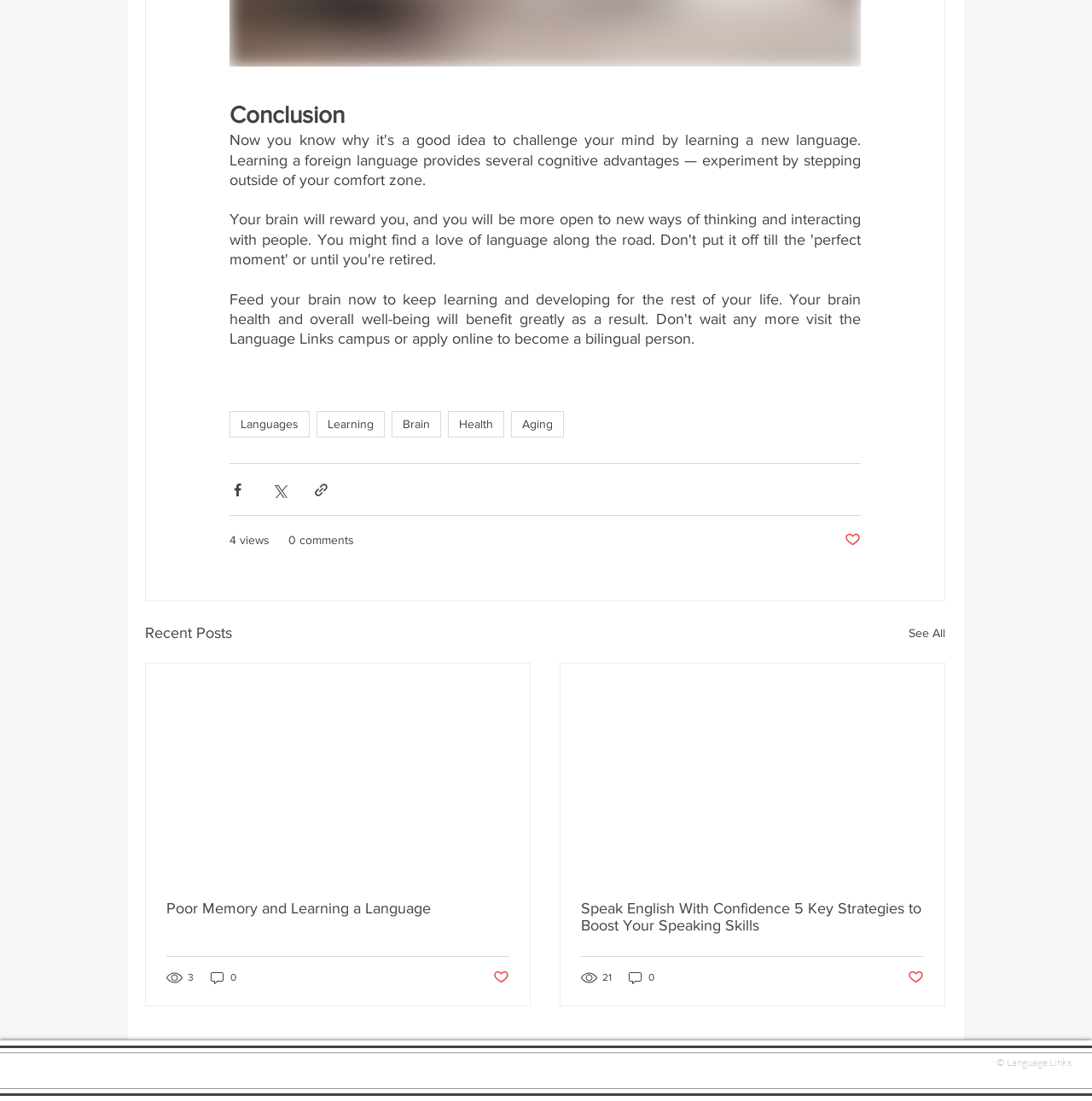Determine the coordinates of the bounding box for the clickable area needed to execute this instruction: "Click on the 'Languages' link".

[0.21, 0.373, 0.284, 0.397]